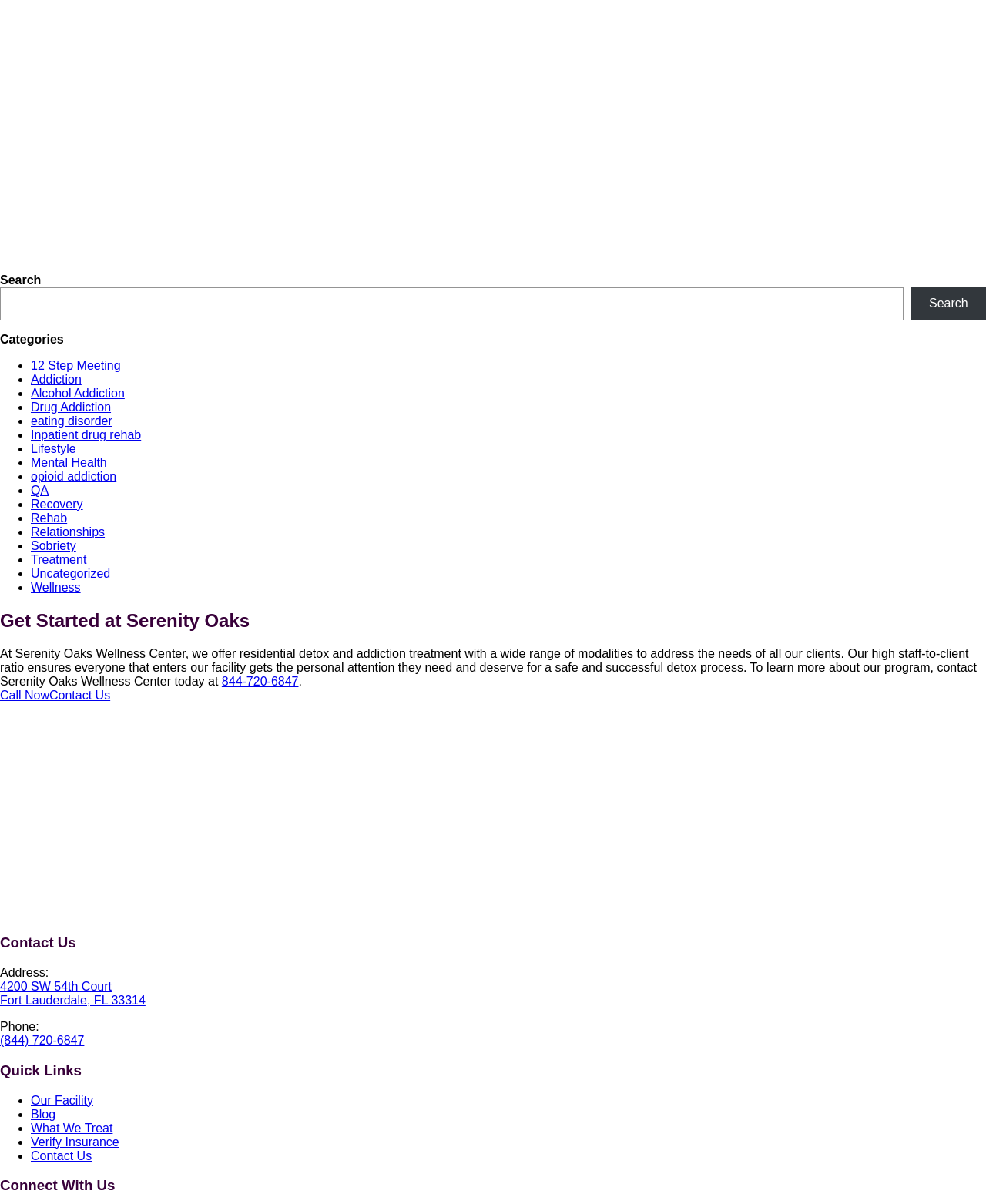Please find the bounding box coordinates for the clickable element needed to perform this instruction: "Call Serenity Oaks Wellness Center".

[0.225, 0.56, 0.303, 0.571]